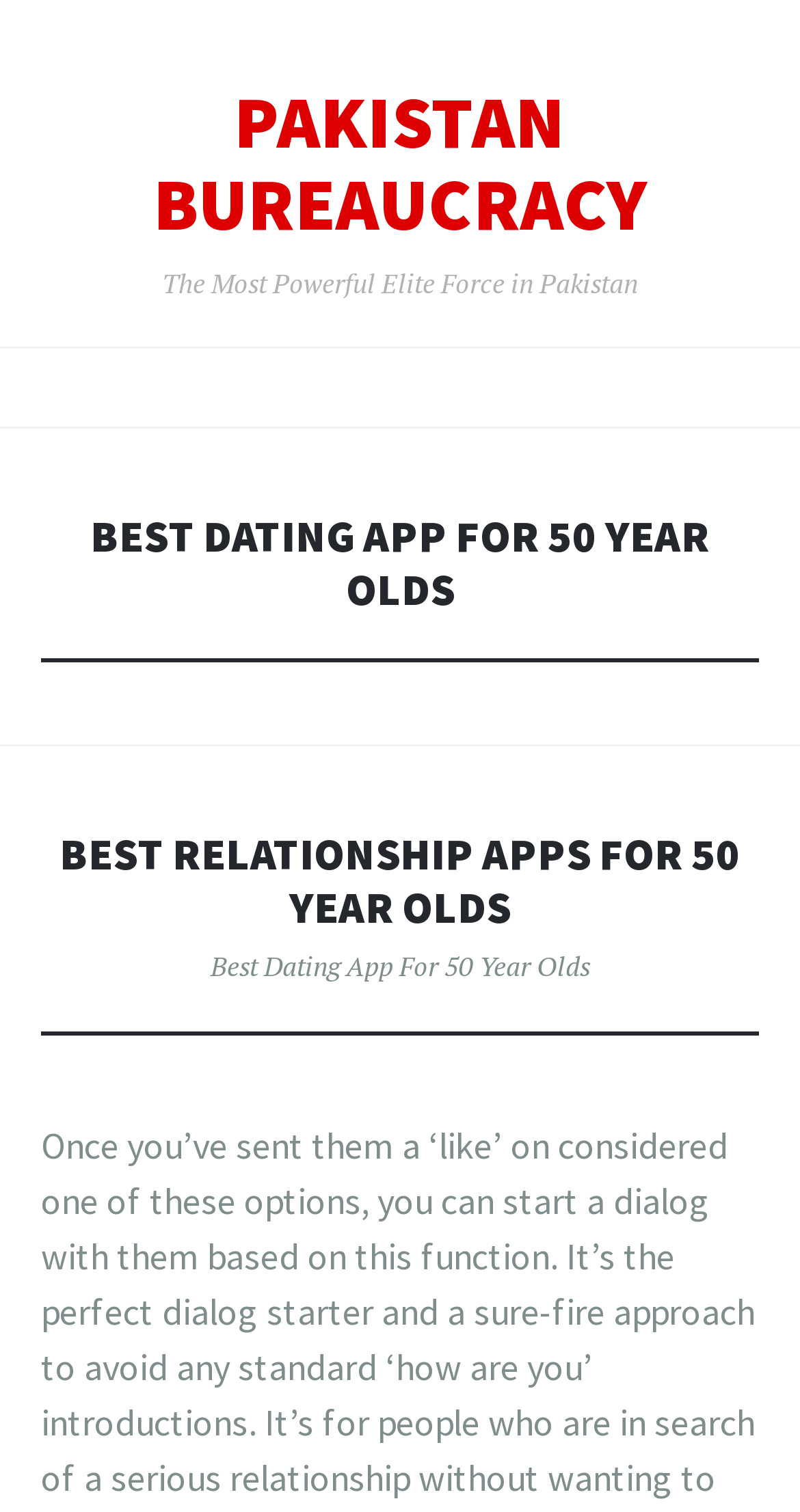Please respond to the question using a single word or phrase:
What is the position of the 'SKIP TO CONTENT' link?

Middle of the page